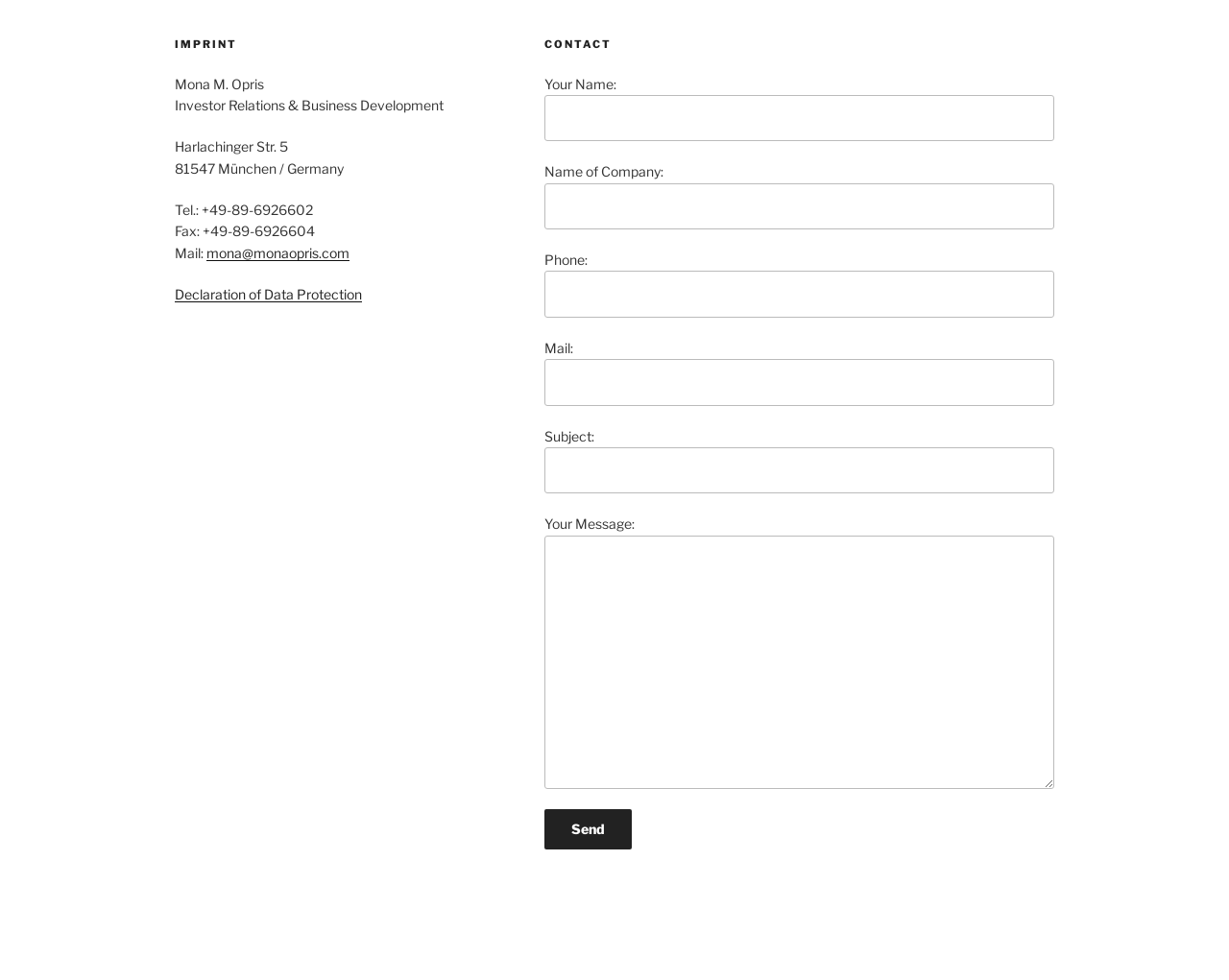Locate the bounding box of the UI element defined by this description: "Declaration of Data Protection". The coordinates should be given as four float numbers between 0 and 1, formatted as [left, top, right, bottom].

[0.142, 0.292, 0.295, 0.309]